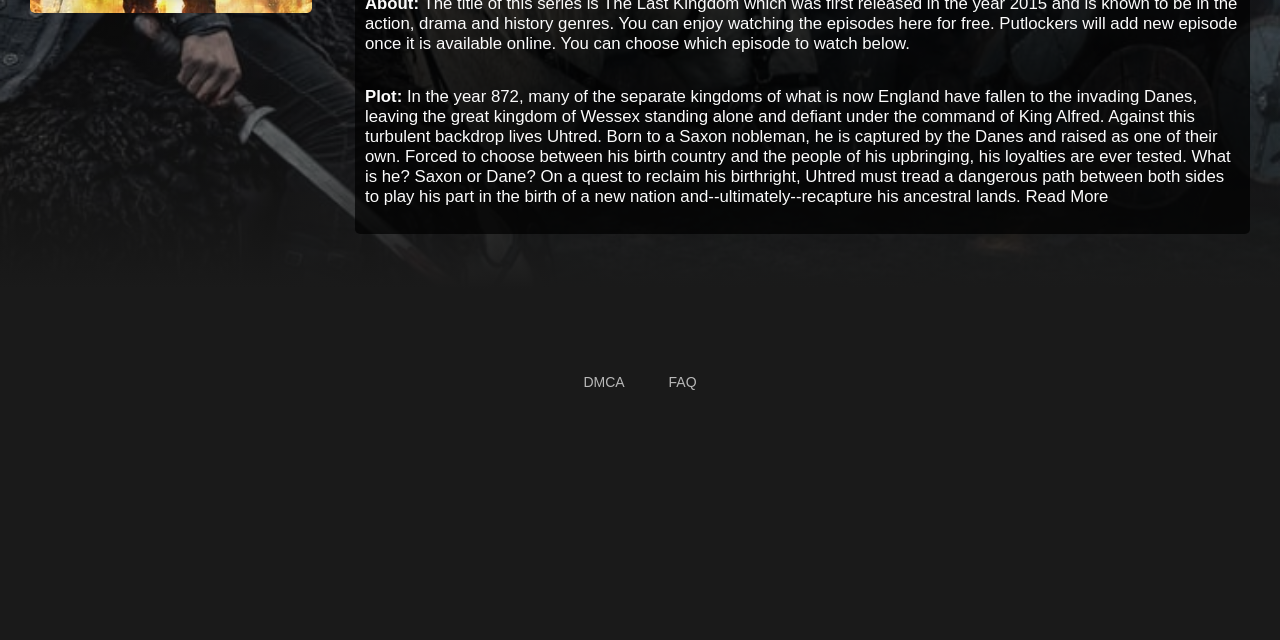From the webpage screenshot, predict the bounding box coordinates (top-left x, top-left y, bottom-right x, bottom-right y) for the UI element described here: Read More

[0.801, 0.293, 0.866, 0.323]